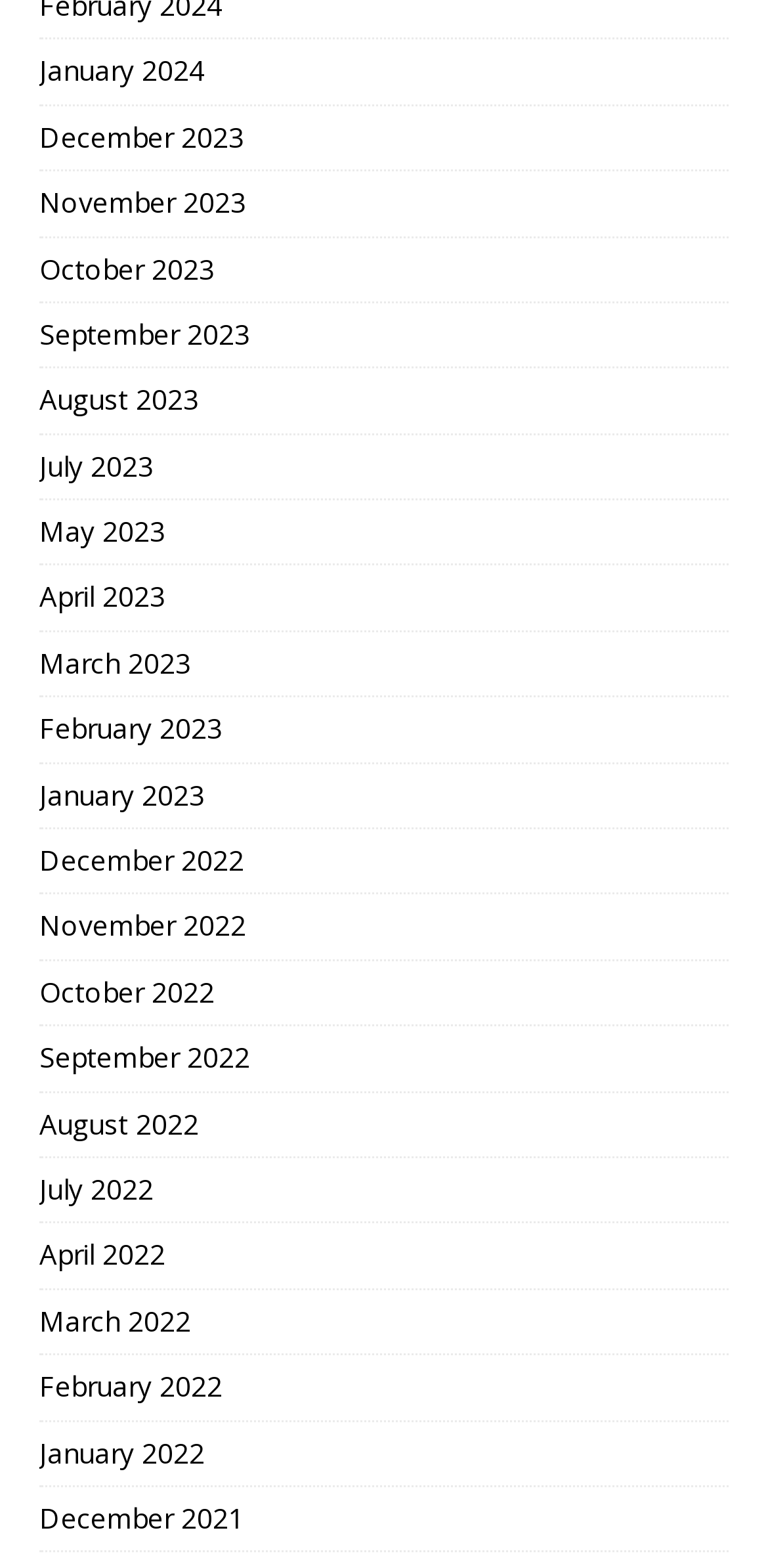Extract the bounding box coordinates of the UI element described: "August 2022". Provide the coordinates in the format [left, top, right, bottom] with values ranging from 0 to 1.

[0.051, 0.697, 0.949, 0.737]